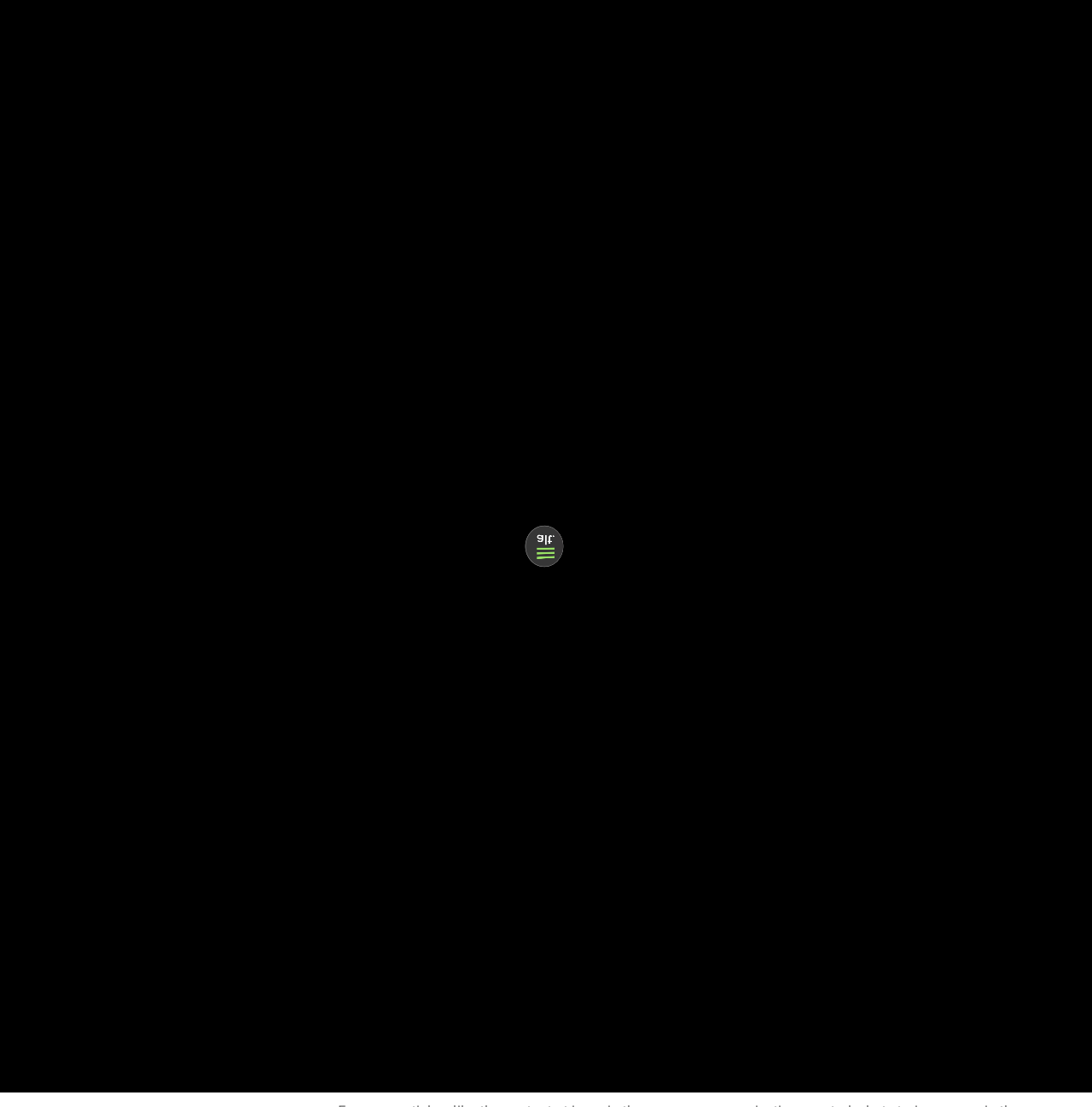Please extract and provide the main headline of the webpage.

Canadian court rules that Google not entitled to journalistic exemption for data processing